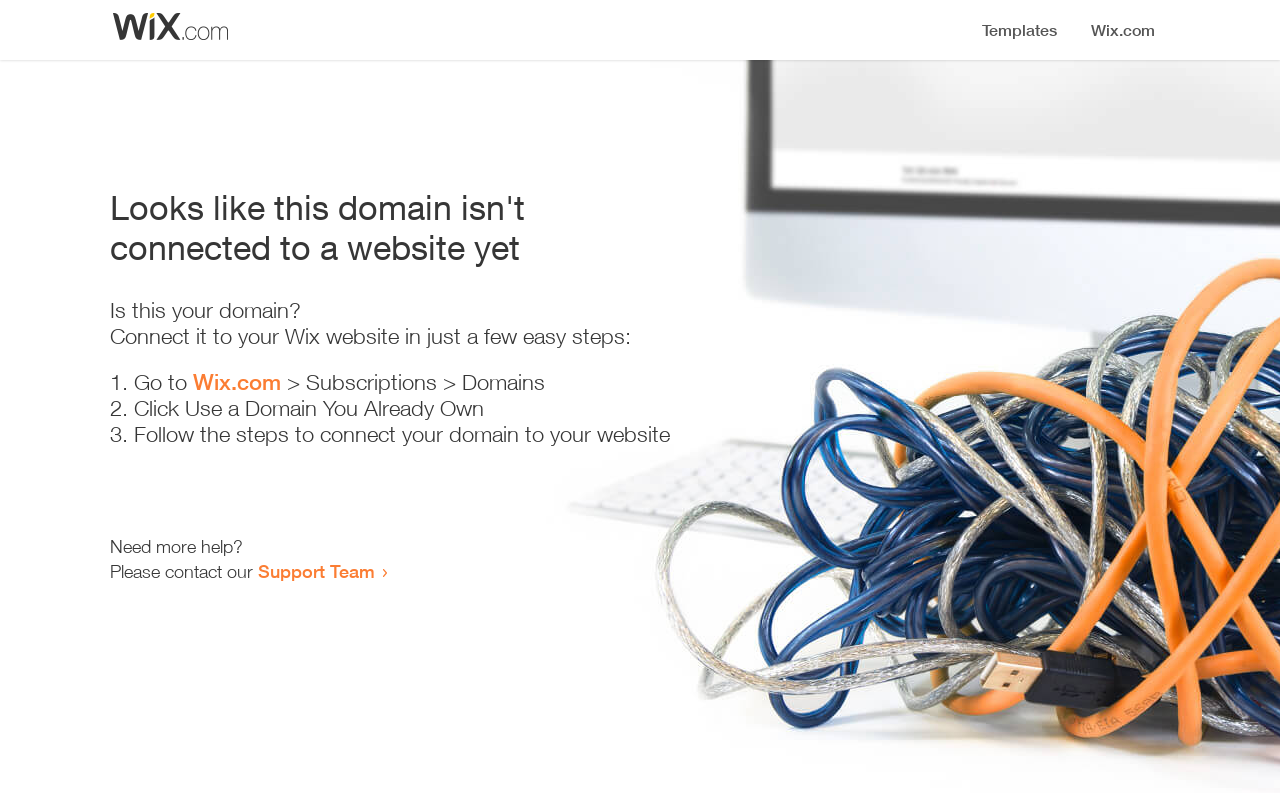How many steps to connect the domain?
Answer the question with a detailed explanation, including all necessary information.

The webpage provides a list of steps to connect the domain, and there are three list markers '1.', '2.', and '3.' indicating three steps.